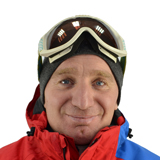What is the instructor wearing on his forehead?
Based on the image, give a one-word or short phrase answer.

ski goggles